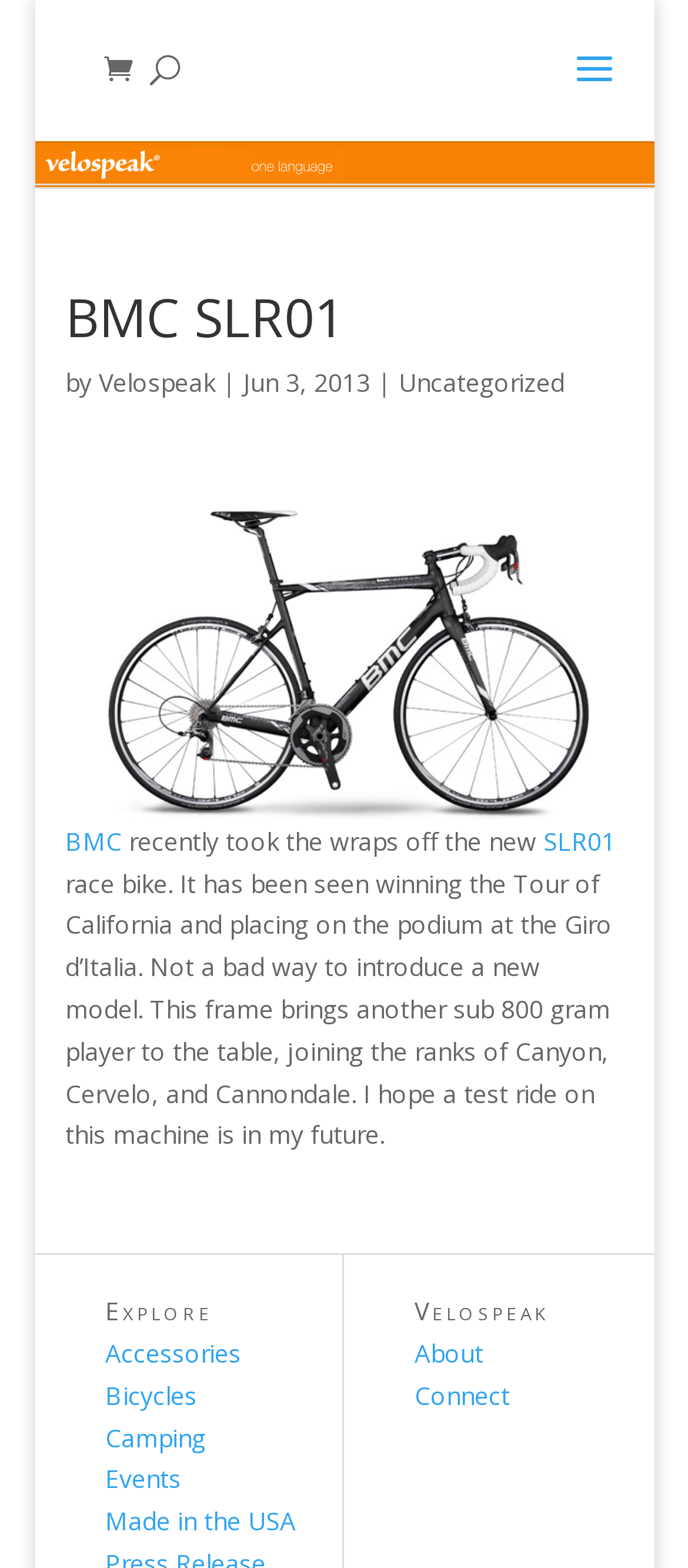What is the weight of the bike frame?
Could you answer the question with a detailed and thorough explanation?

The text mentions that 'This frame brings another sub 800 gram player to the table', indicating that the weight of the bike frame is less than 800 grams.